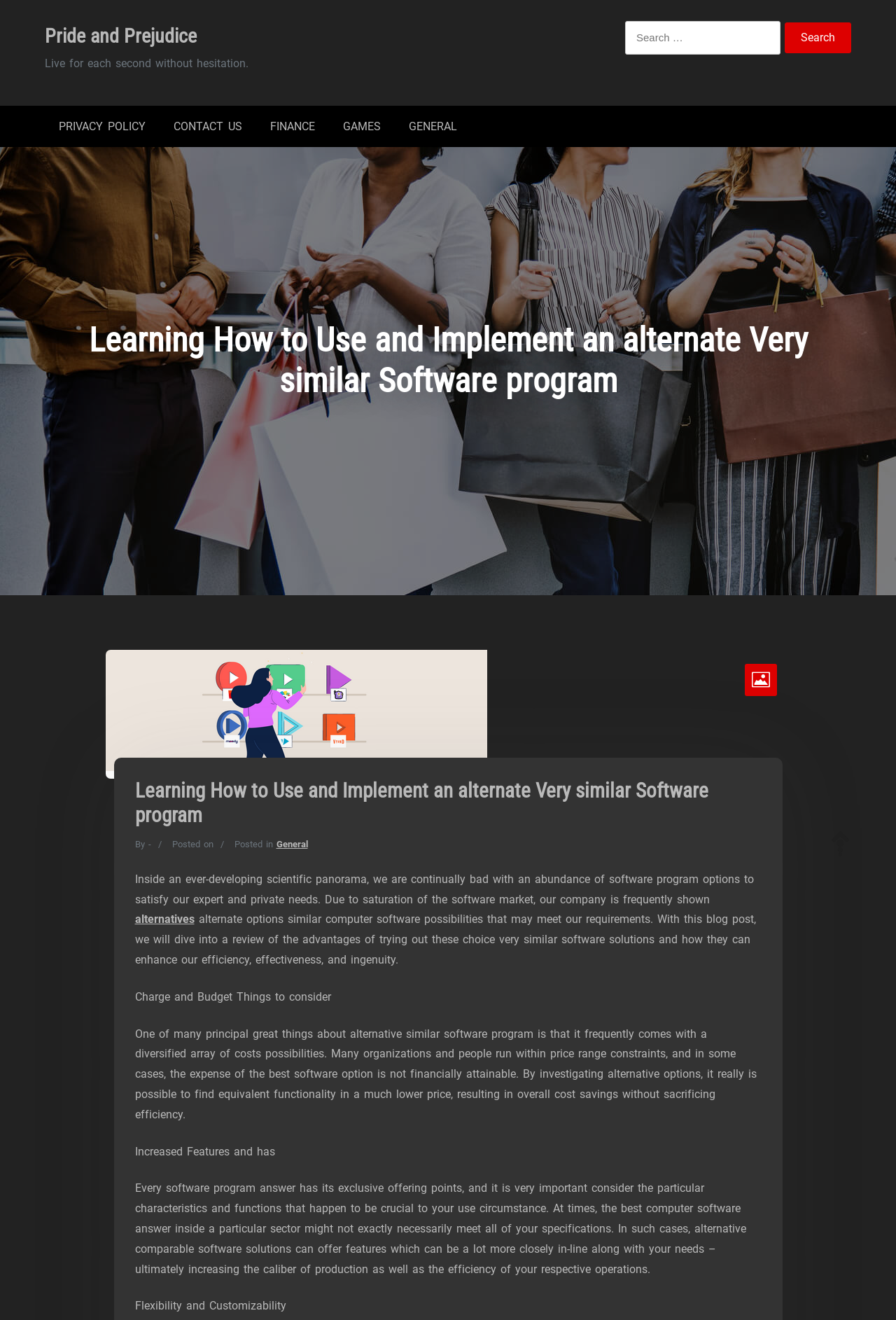Please identify the bounding box coordinates of the element's region that I should click in order to complete the following instruction: "Click on PRIVACY POLICY". The bounding box coordinates consist of four float numbers between 0 and 1, i.e., [left, top, right, bottom].

[0.05, 0.08, 0.178, 0.111]